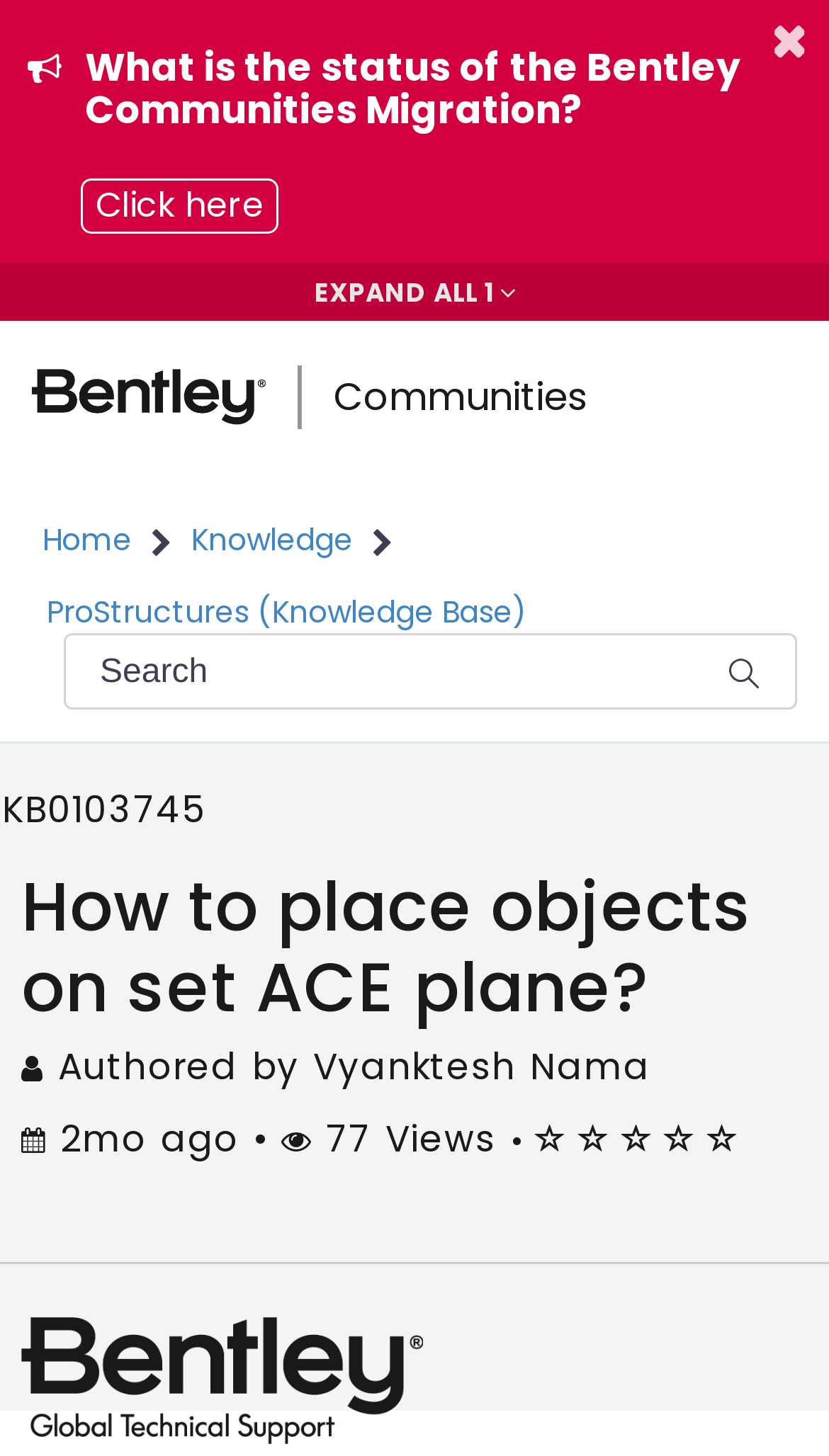Identify the bounding box coordinates of the clickable region necessary to fulfill the following instruction: "Contact us". The bounding box coordinates should be four float numbers between 0 and 1, i.e., [left, top, right, bottom].

None